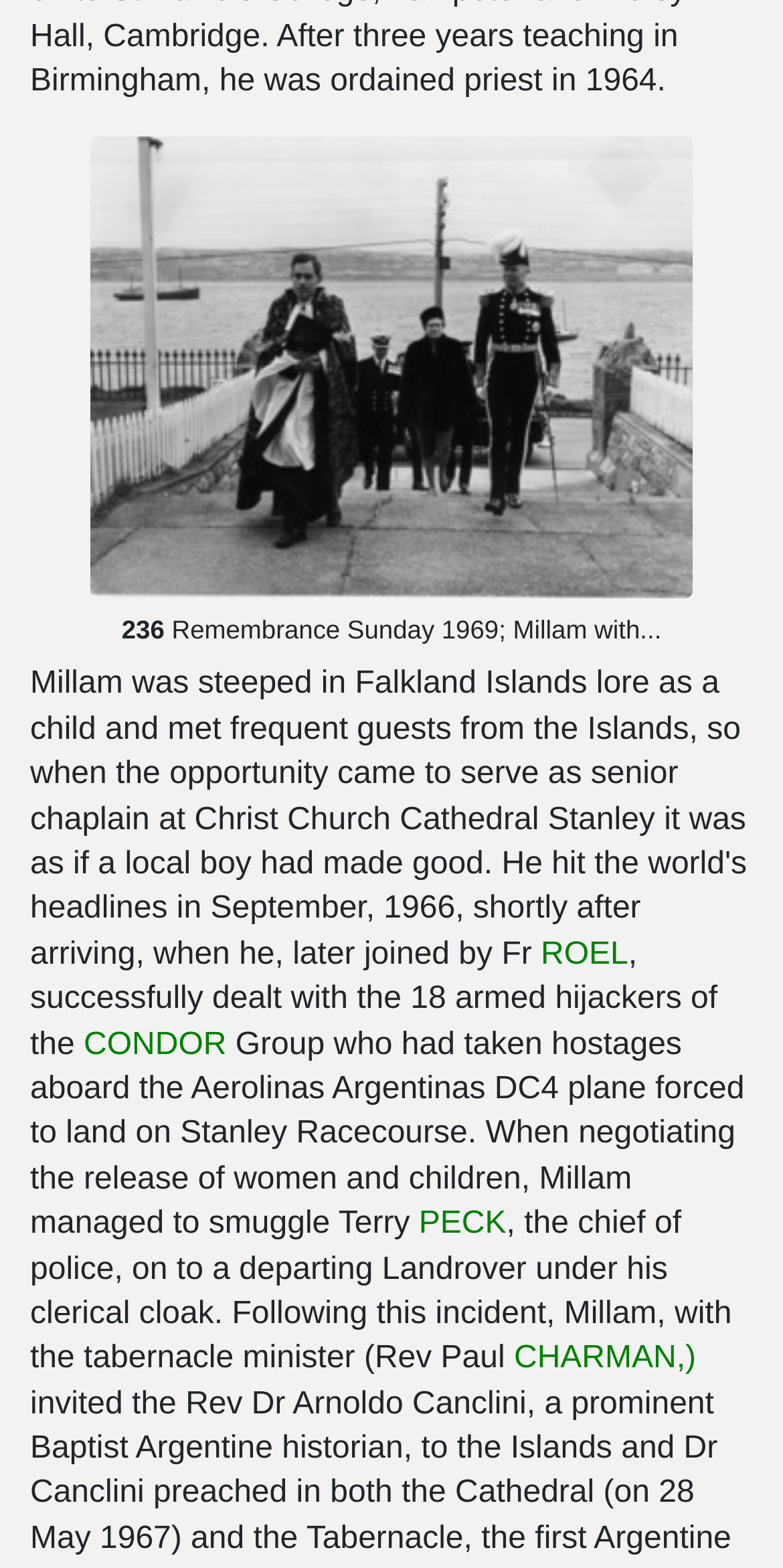Extract the bounding box coordinates of the UI element described: "Toggle mobile menu". Provide the coordinates in the format [left, top, right, bottom] with values ranging from 0 to 1.

None